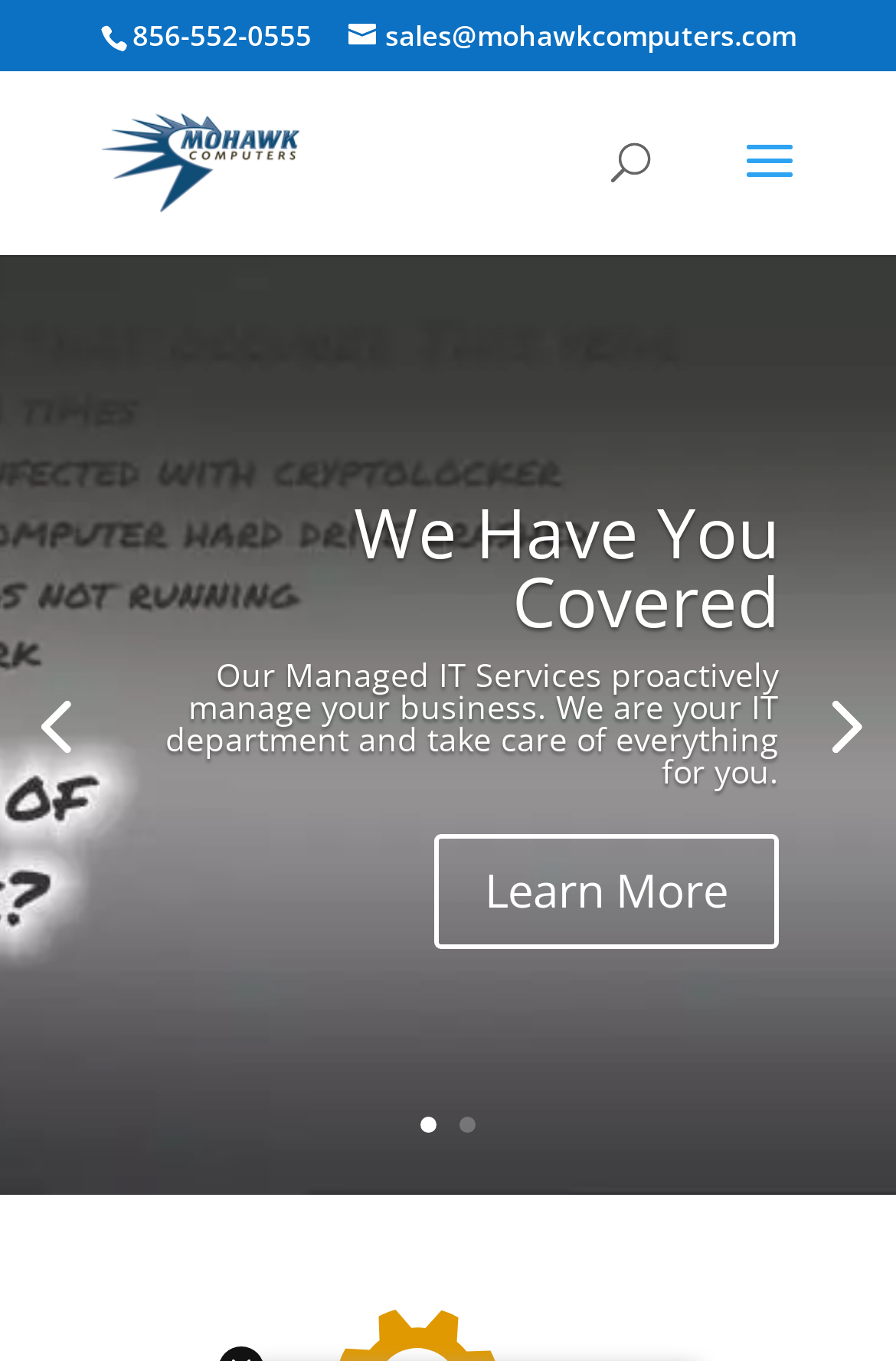What is the company name?
Answer the question in as much detail as possible.

I found the company name by looking at the top section of the webpage, where I saw a link element with the company name 'Mohawk Computers'.